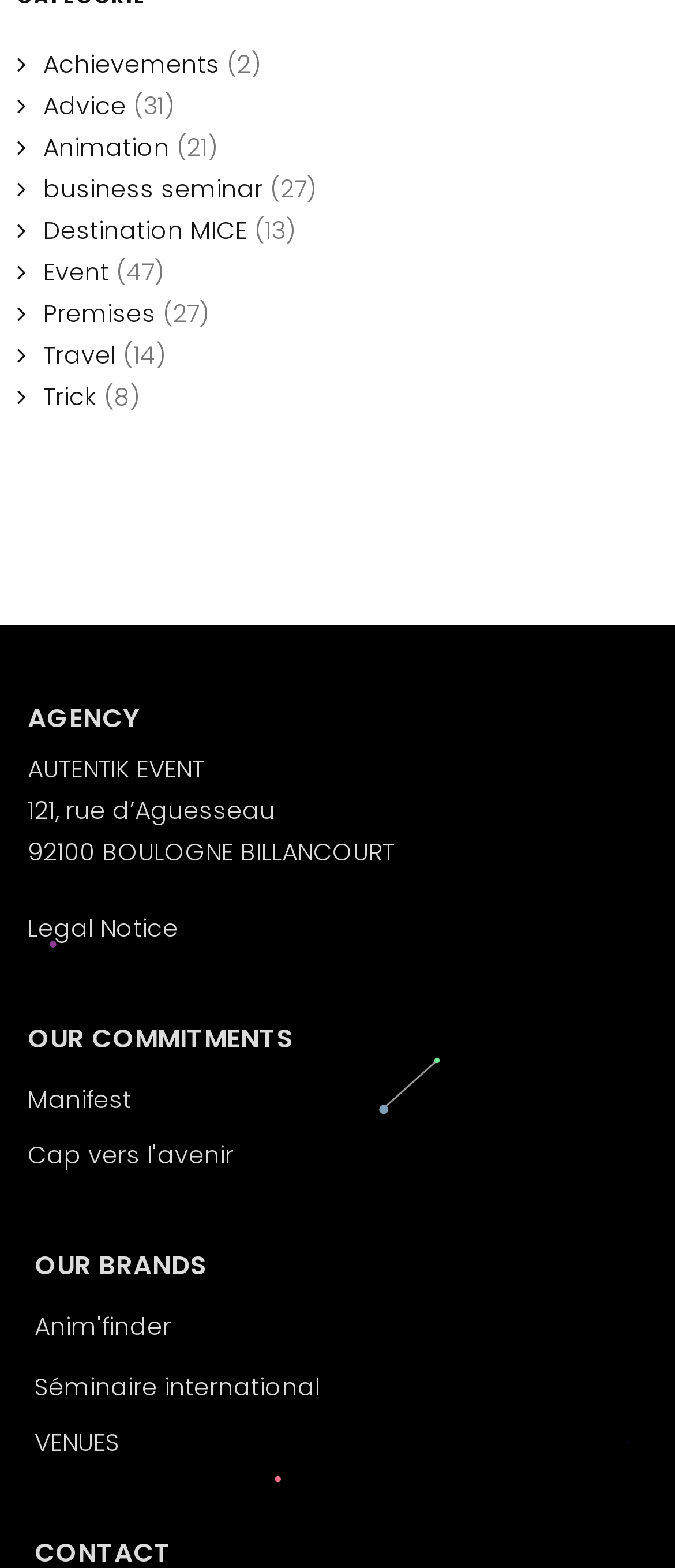Specify the bounding box coordinates of the element's area that should be clicked to execute the given instruction: "Visit the Animation page". The coordinates should be four float numbers between 0 and 1, i.e., [left, top, right, bottom].

[0.064, 0.083, 0.251, 0.105]